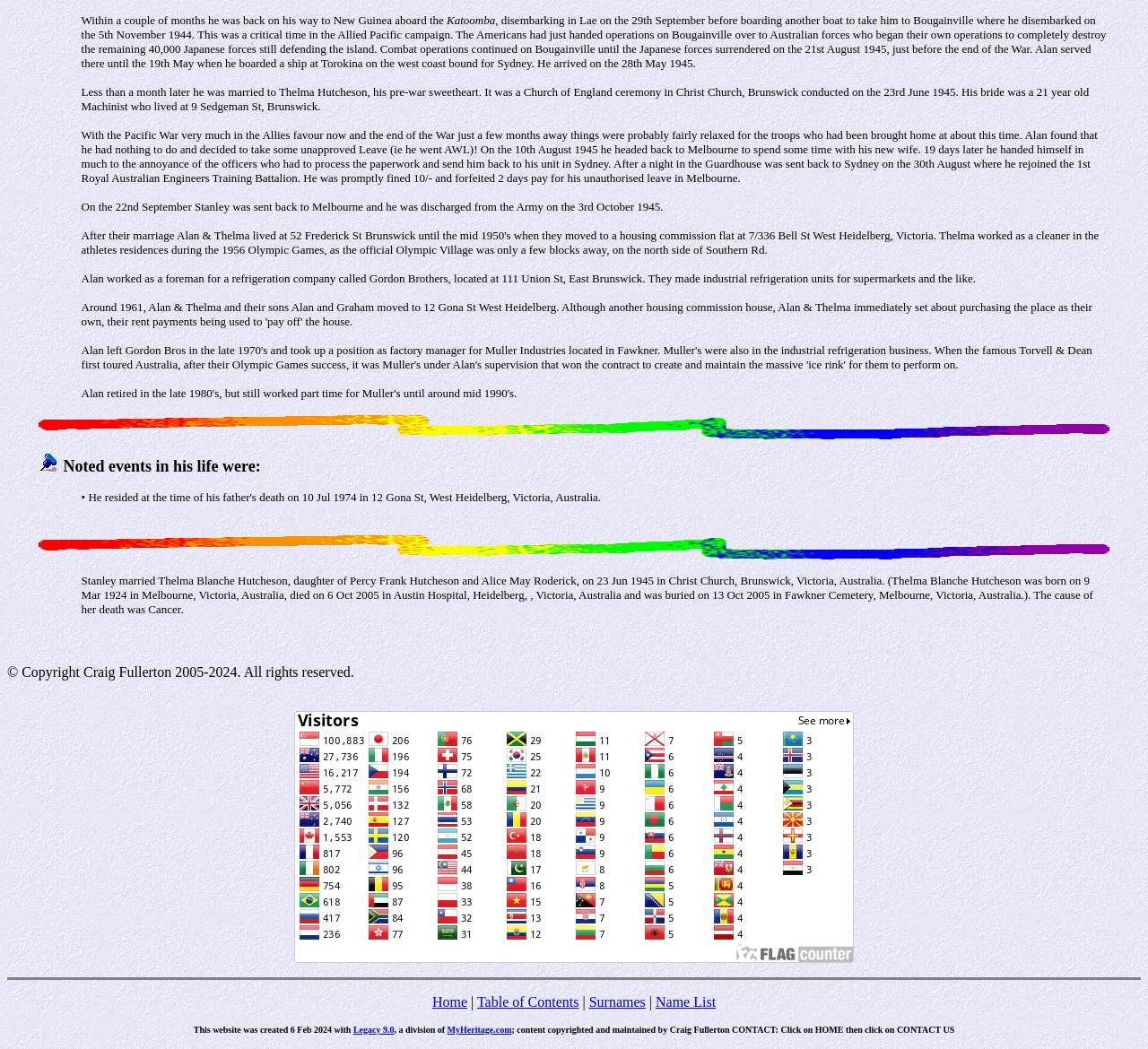Please respond in a single word or phrase: 
Where did Alan disembark on November 5th, 1944?

Bougainville